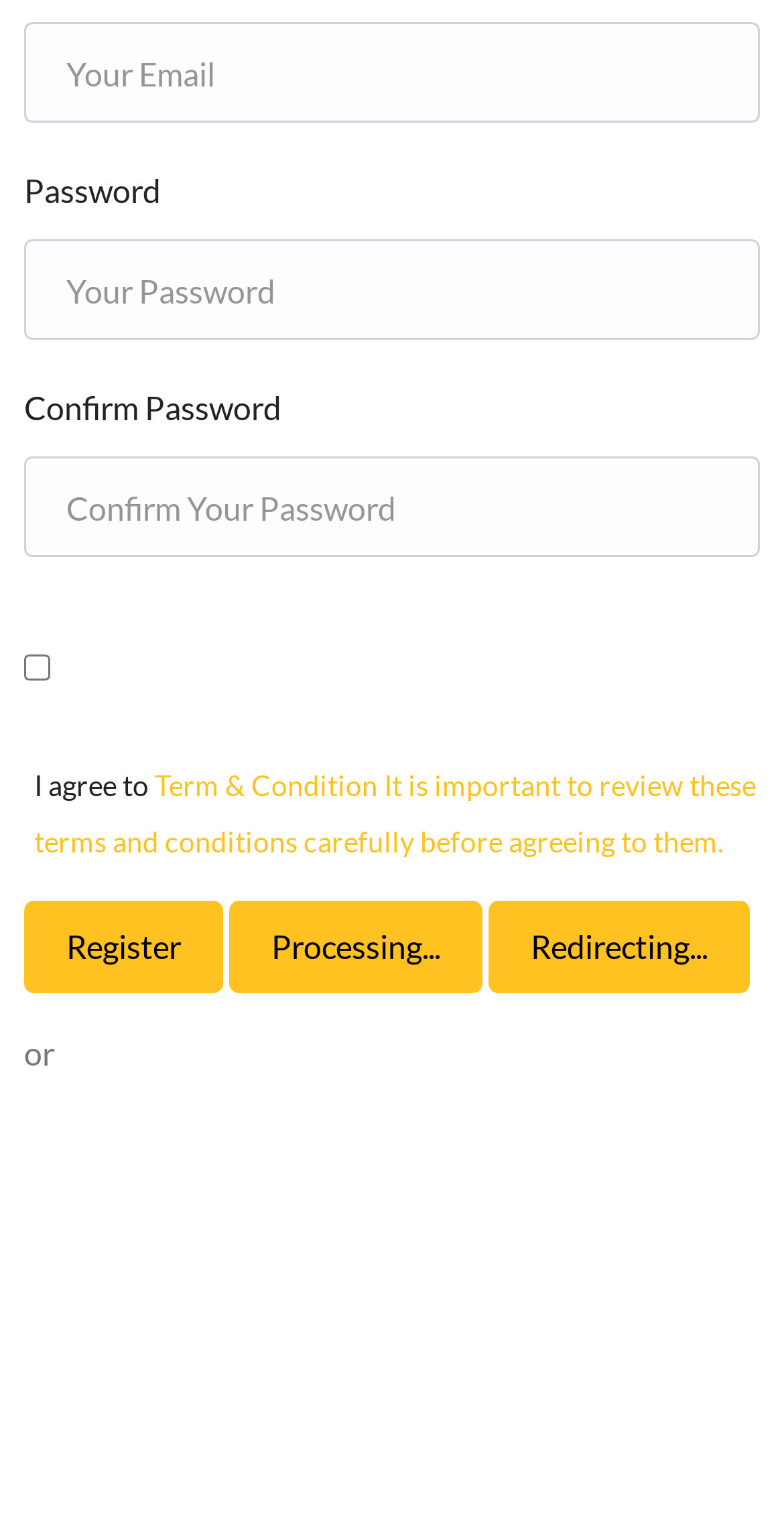Please find the bounding box coordinates of the element that must be clicked to perform the given instruction: "Enter your password". The coordinates should be four float numbers from 0 to 1, i.e., [left, top, right, bottom].

[0.031, 0.158, 0.969, 0.224]